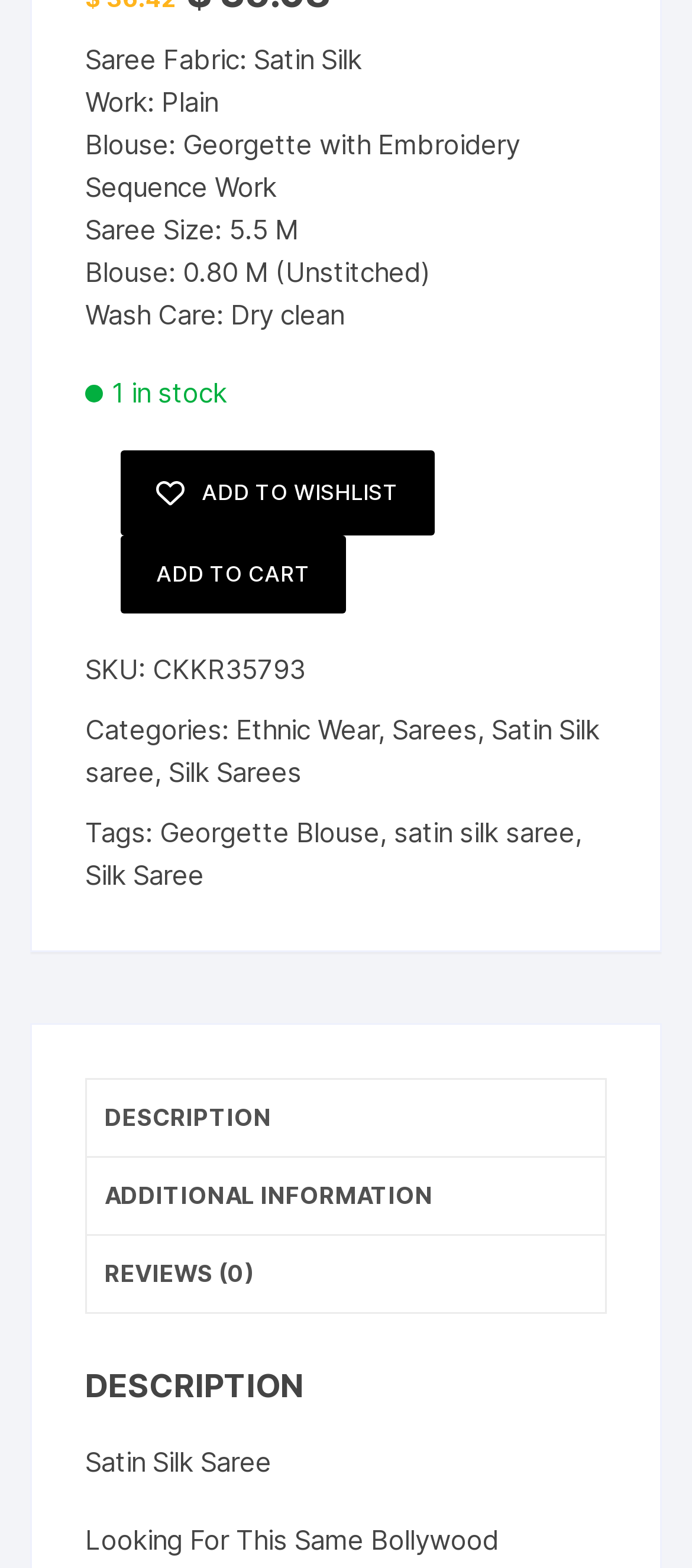Using the details from the image, please elaborate on the following question: How many items are in stock?

The answer can be found in the StaticText element '1 in stock' which indicates the availability of the item.